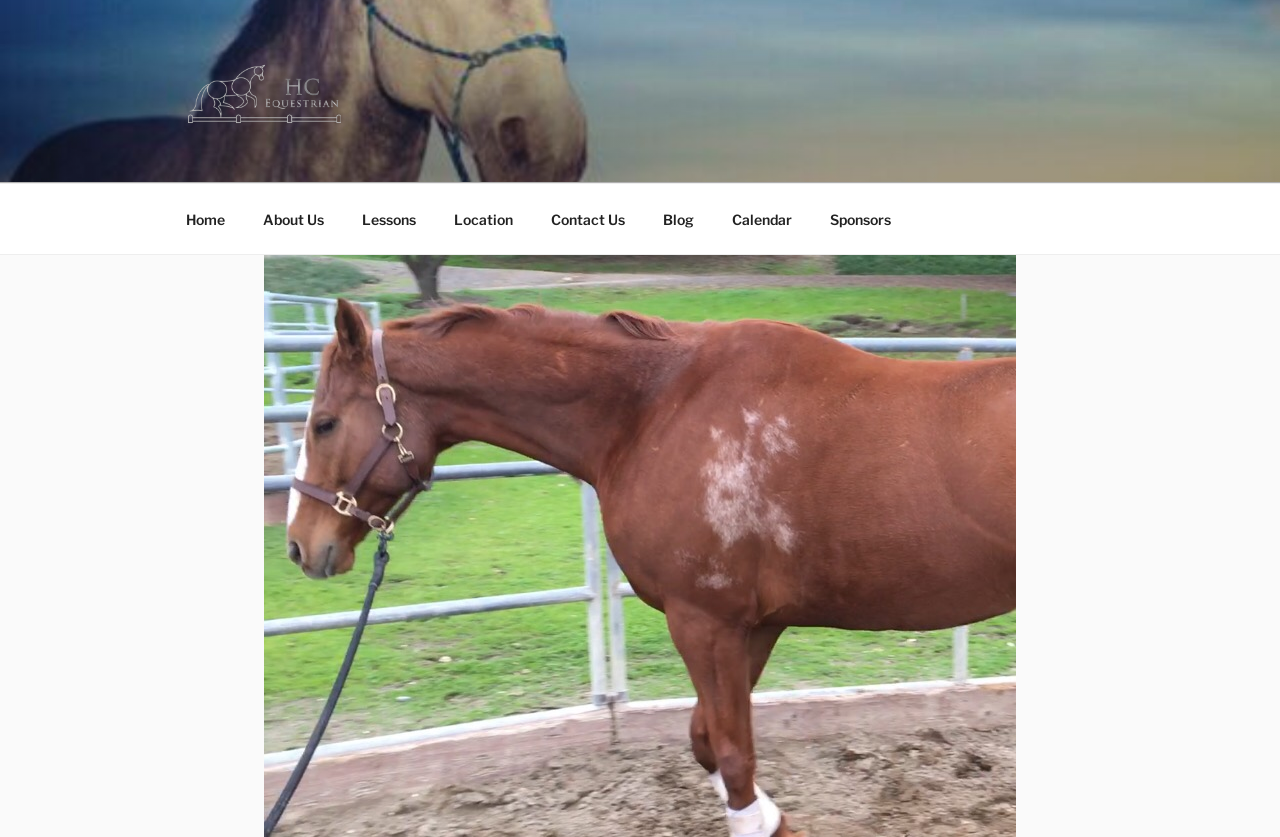Locate the bounding box coordinates of the UI element described by: "Blog". The bounding box coordinates should consist of four float numbers between 0 and 1, i.e., [left, top, right, bottom].

[0.504, 0.232, 0.555, 0.291]